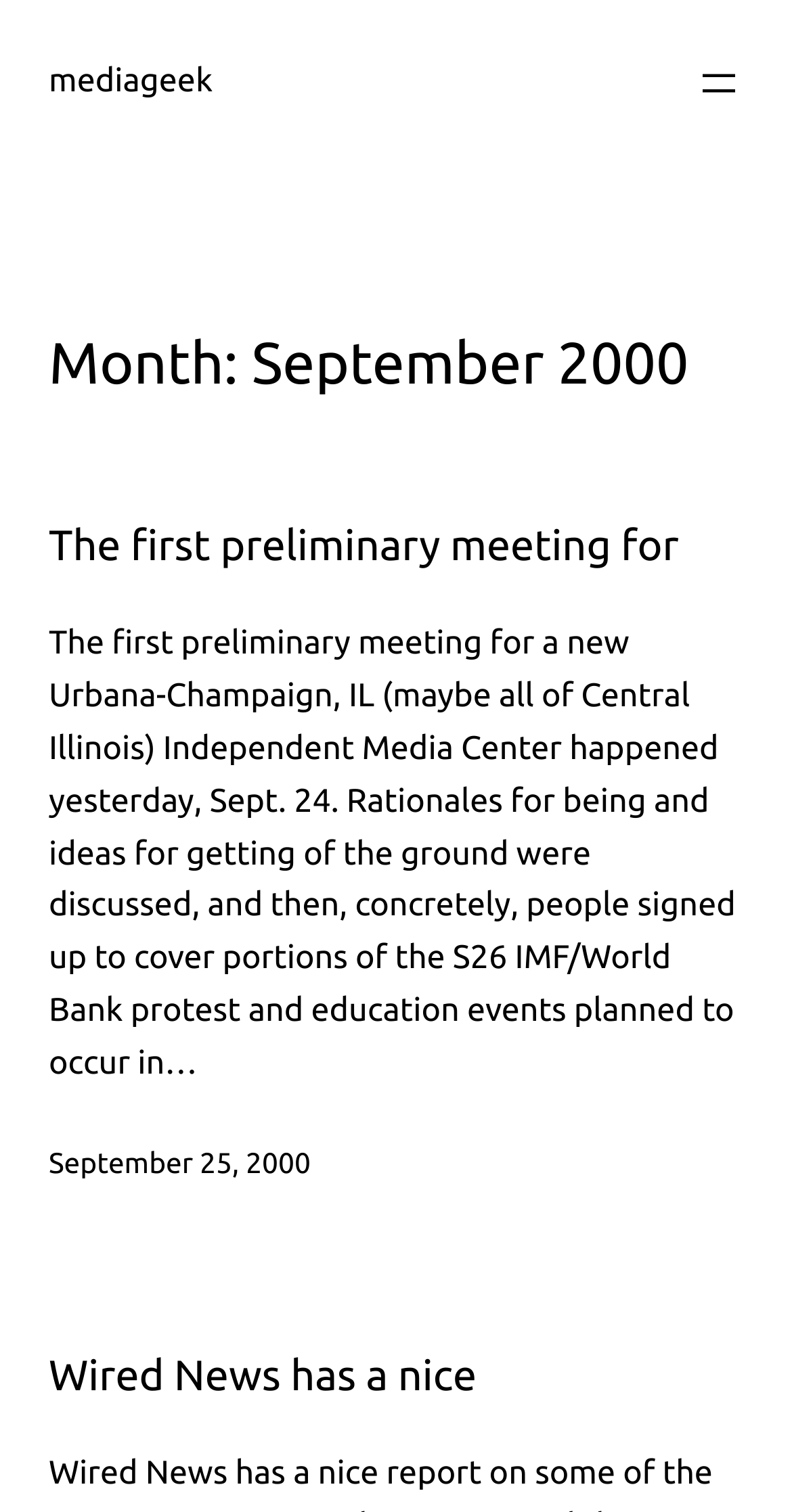What is the month mentioned in the webpage?
Using the image as a reference, deliver a detailed and thorough answer to the question.

I determined the answer by looking at the heading element 'Month: September 2000' which has a bounding box coordinate of [0.062, 0.217, 0.938, 0.263]. This indicates that the month mentioned in the webpage is September.